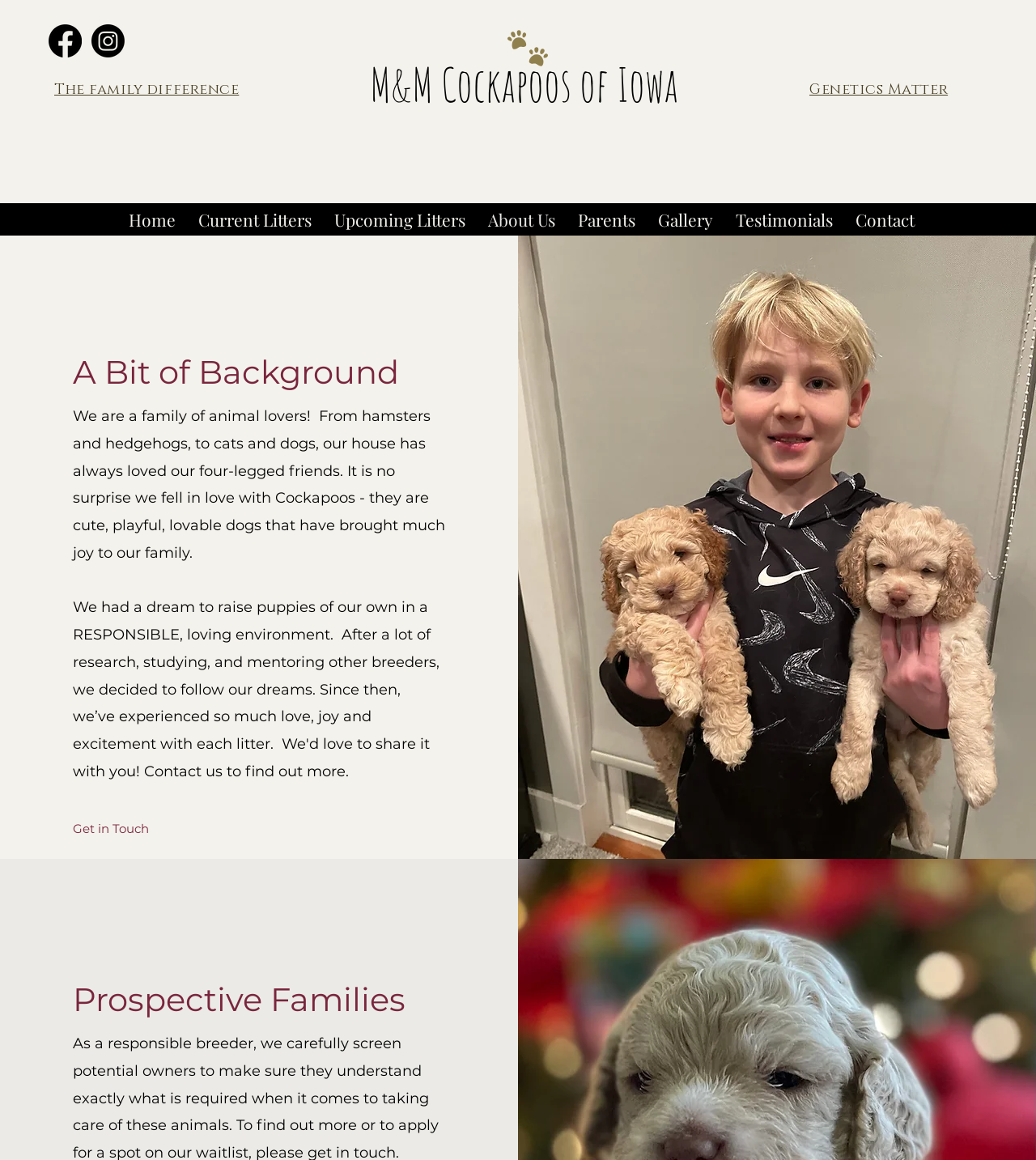Determine the bounding box coordinates for the clickable element to execute this instruction: "View Current Litters". Provide the coordinates as four float numbers between 0 and 1, i.e., [left, top, right, bottom].

[0.18, 0.179, 0.312, 0.183]